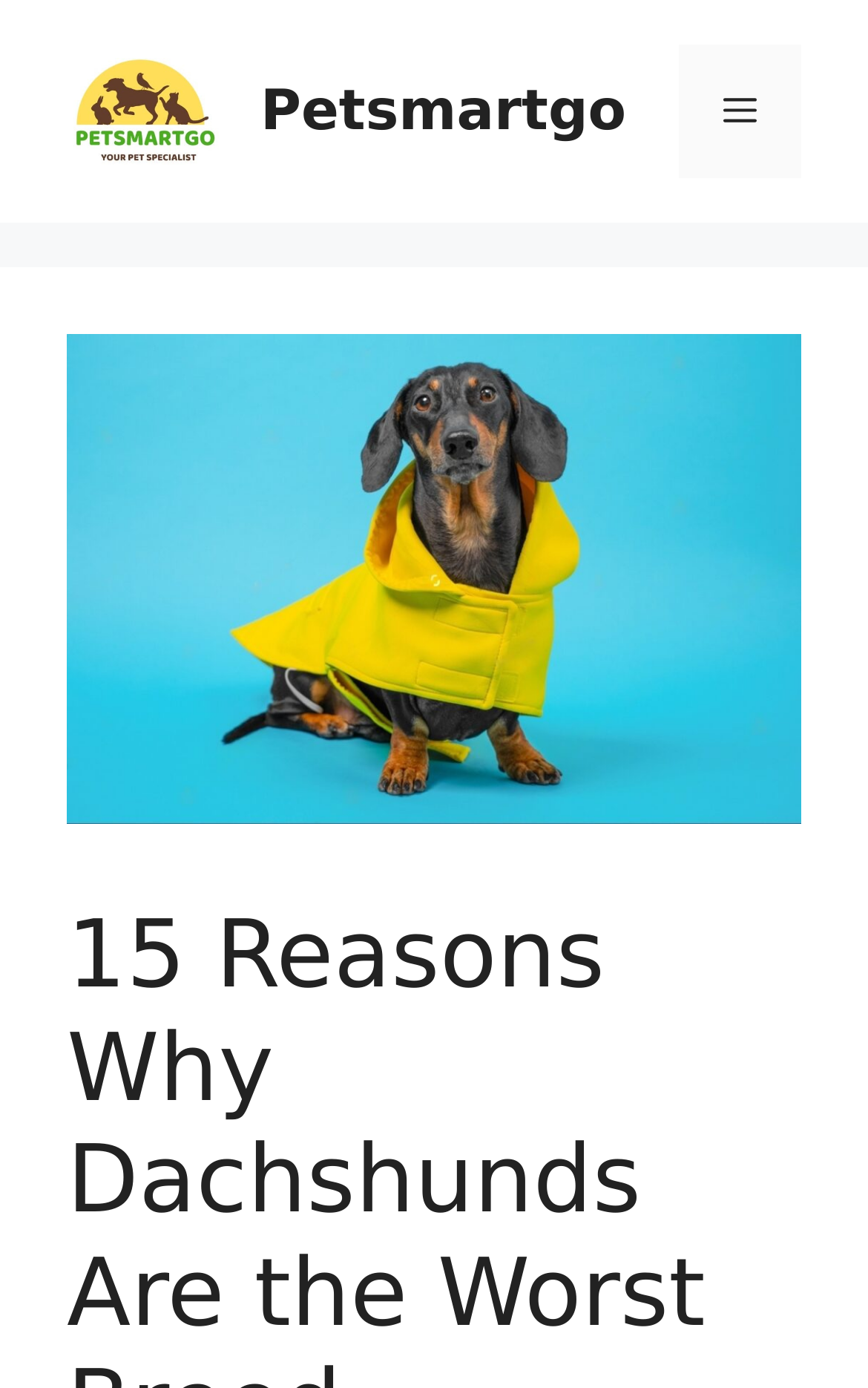Identify the bounding box of the HTML element described here: "Petsmartgo". Provide the coordinates as four float numbers between 0 and 1: [left, top, right, bottom].

[0.3, 0.056, 0.722, 0.103]